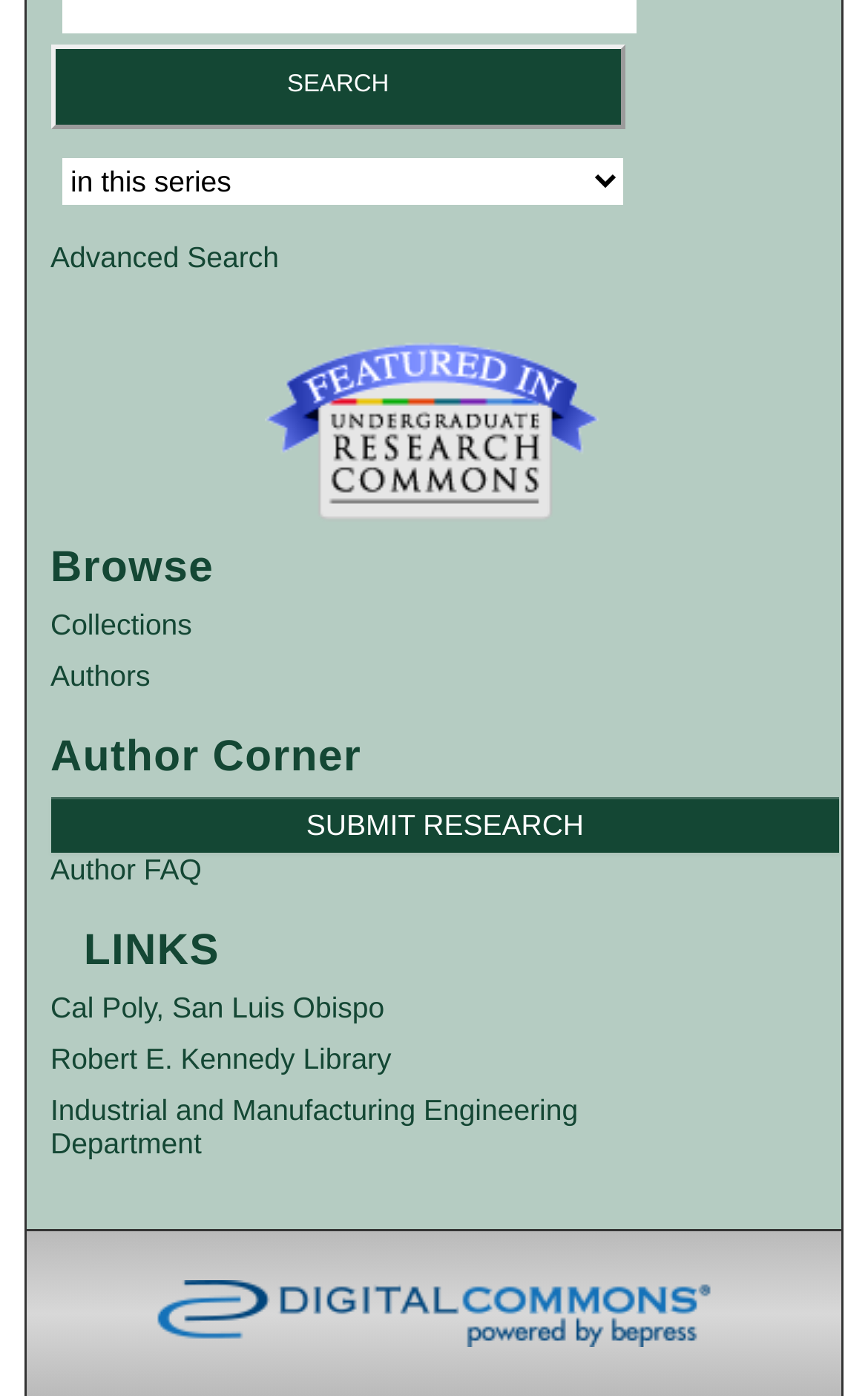What is the first link under the 'Browse' heading?
Using the image provided, answer with just one word or phrase.

Collections